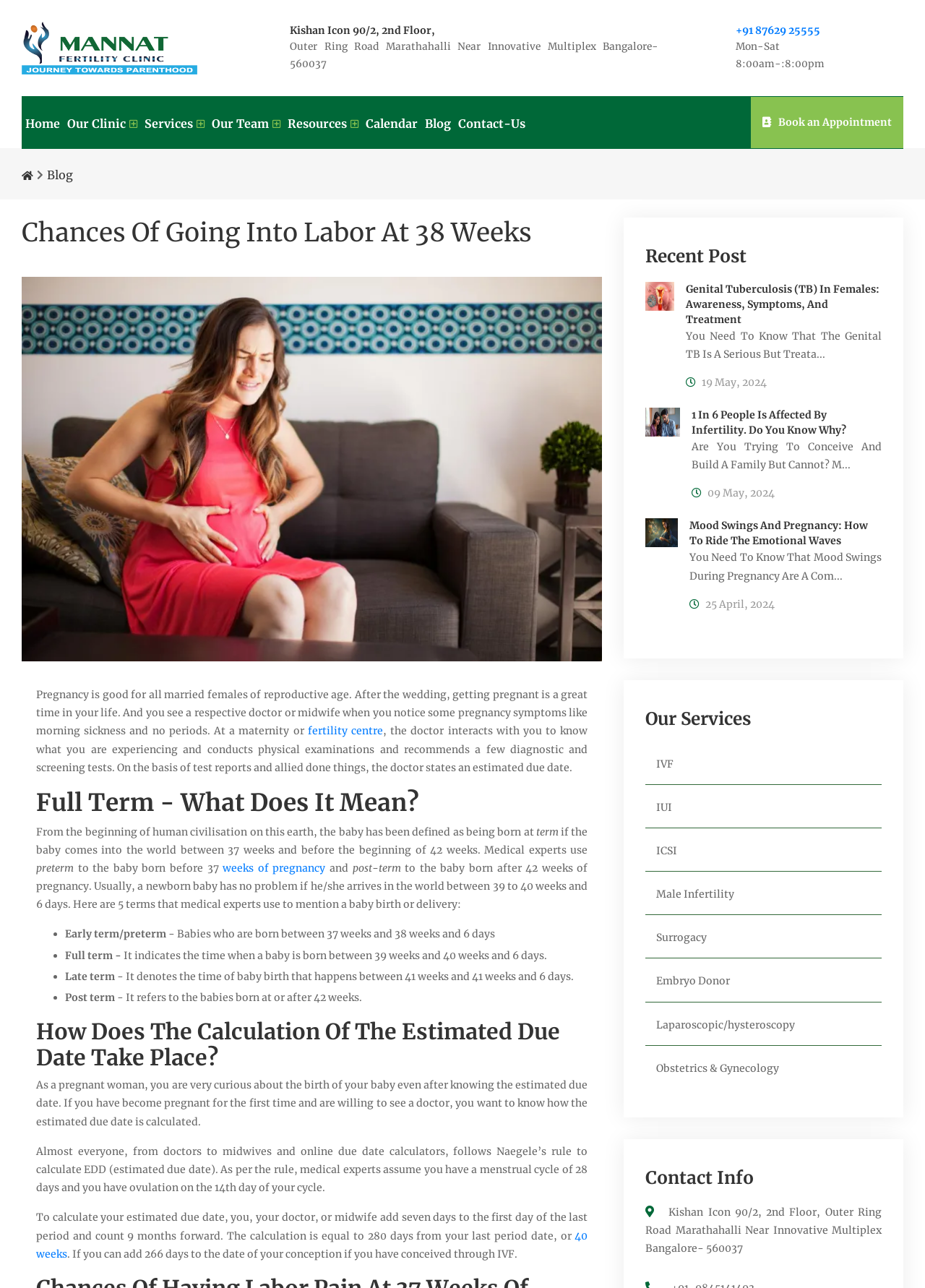Locate the bounding box of the UI element described by: "fertility centre" in the given webpage screenshot.

[0.333, 0.562, 0.414, 0.573]